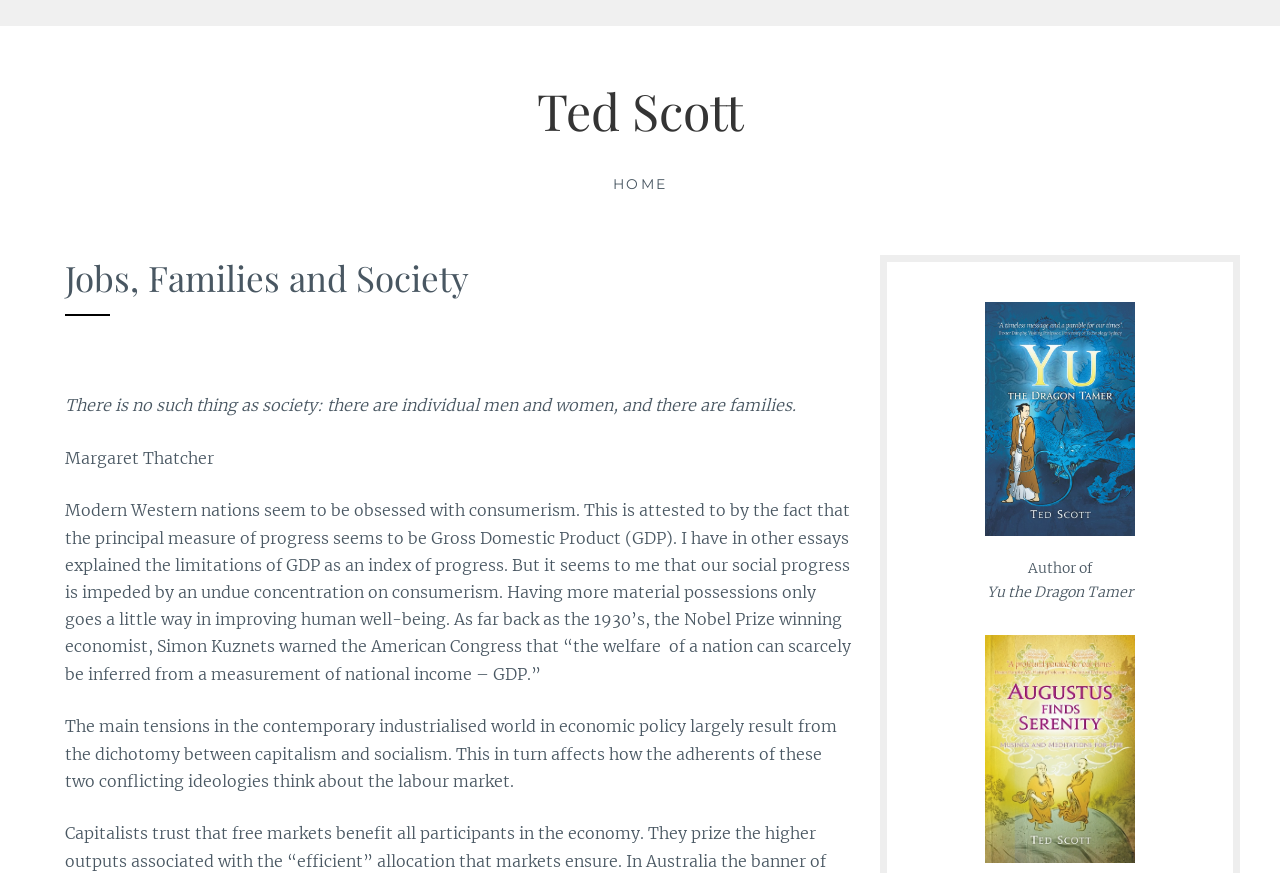Provide a short answer using a single word or phrase for the following question: 
What is the image on the right side of the webpage?

An image